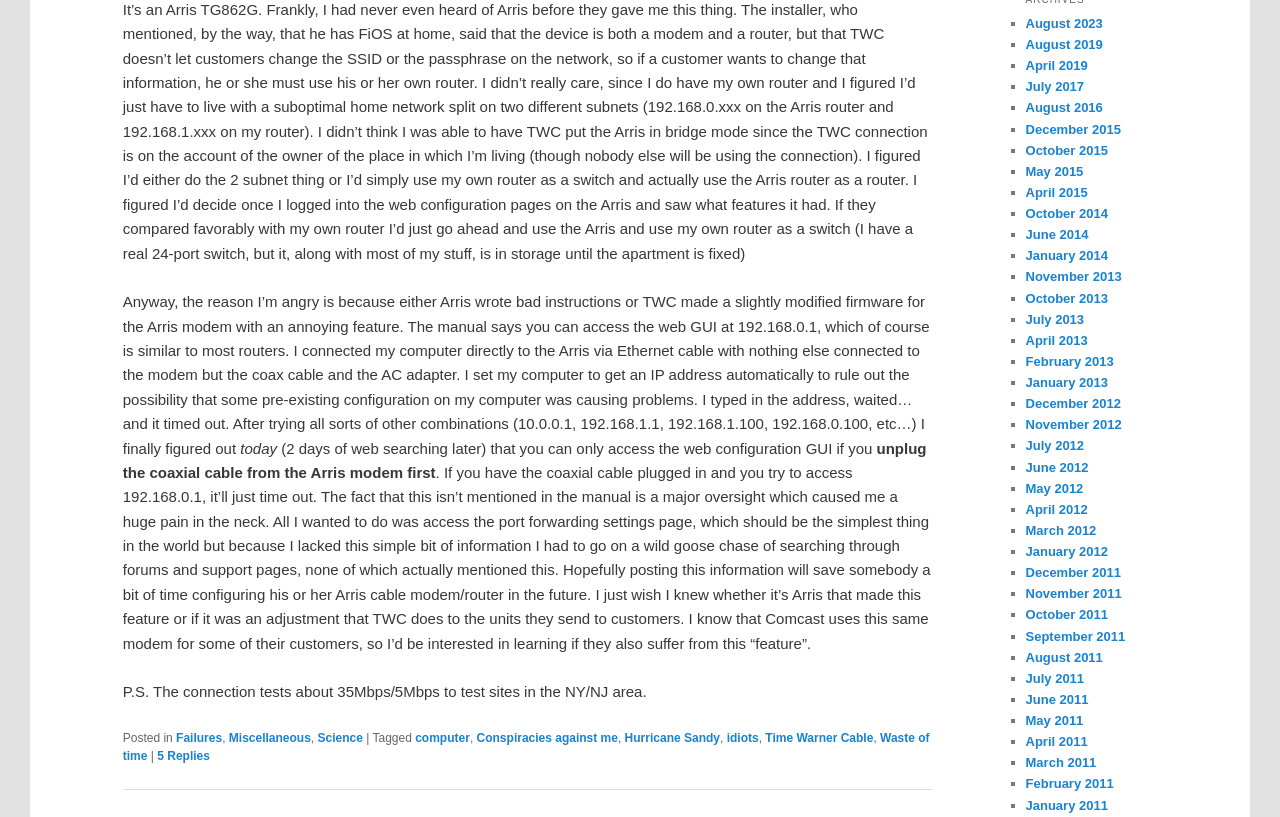What is the condition to access the web configuration GUI?
Answer the question with as much detail as you can, using the image as a reference.

According to the text, you can only access the web configuration GUI if you unplug the coaxial cable from the Arris modem first, otherwise it will just time out.